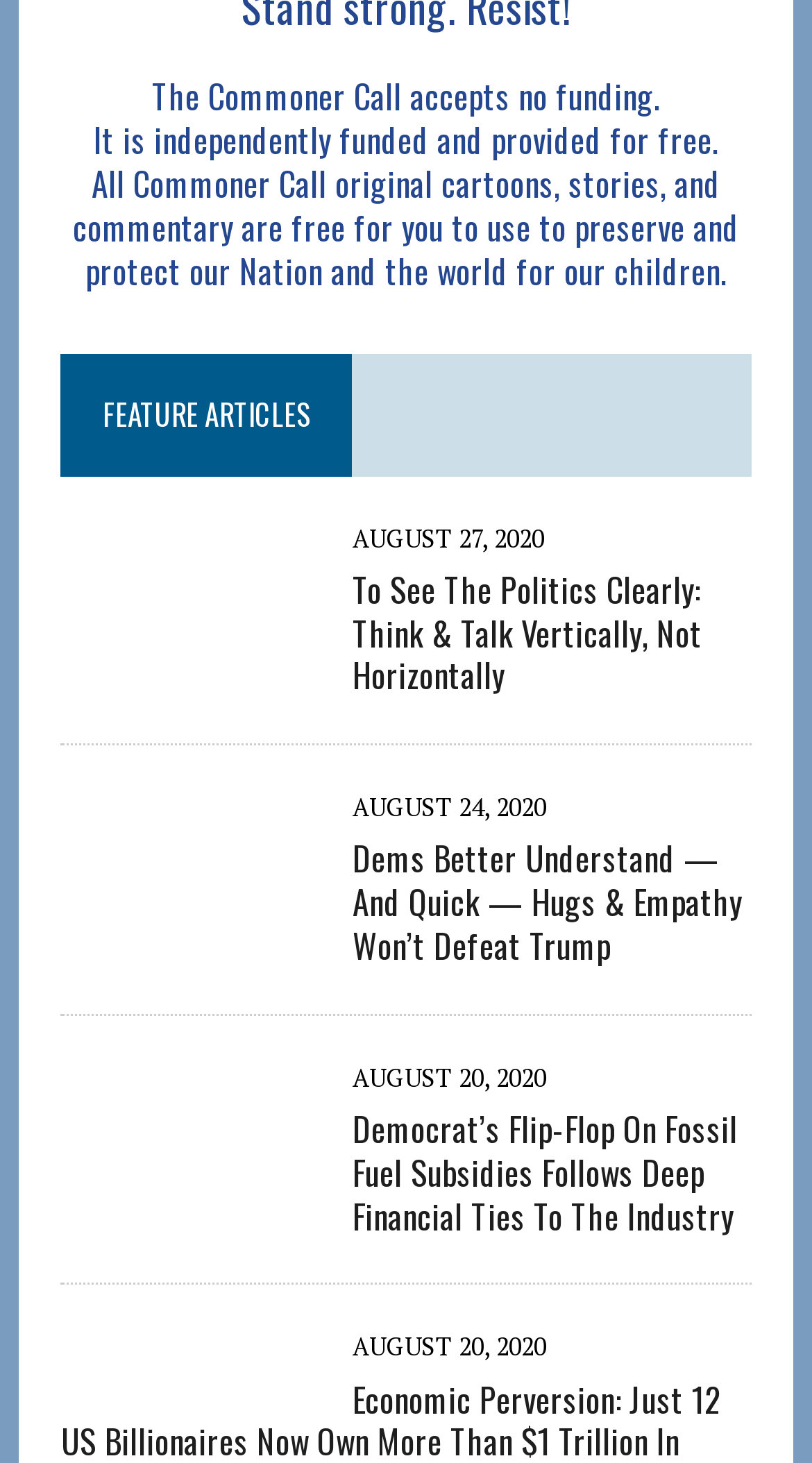With reference to the image, please provide a detailed answer to the following question: What is the purpose of The Commoner Call?

Based on the heading and static text at the top of the webpage, it appears that The Commoner Call is a free resource that provides original cartoons, stories, and commentary for the purpose of preserving and protecting the nation and the world for future generations.